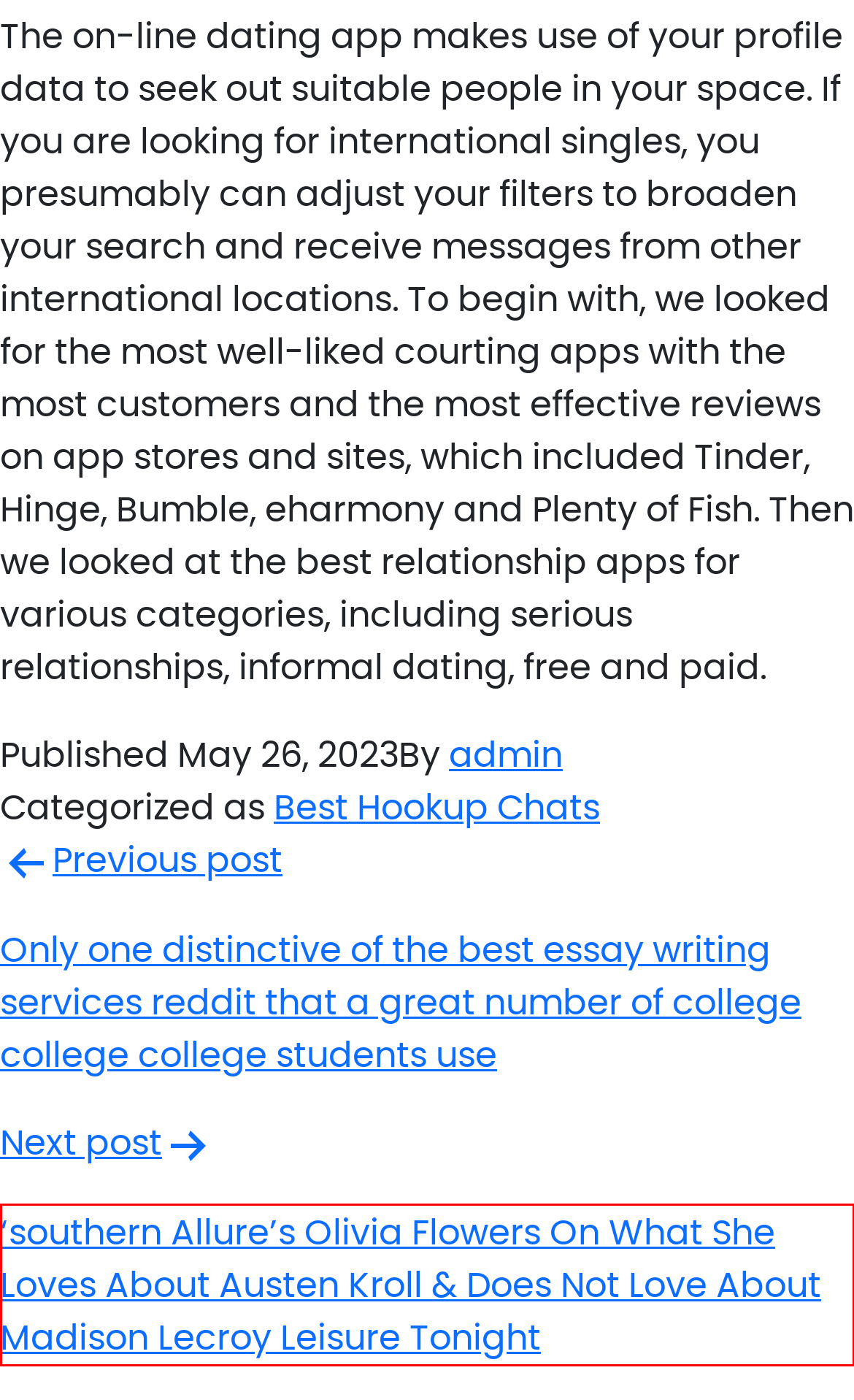Analyze the screenshot of the webpage that features a red bounding box and recognize the text content enclosed within this red bounding box.

‘southern Allure’s Olivia Flowers On What She Loves About Austen Kroll & Does Not Love About Madison Lecroy Leisure Tonight